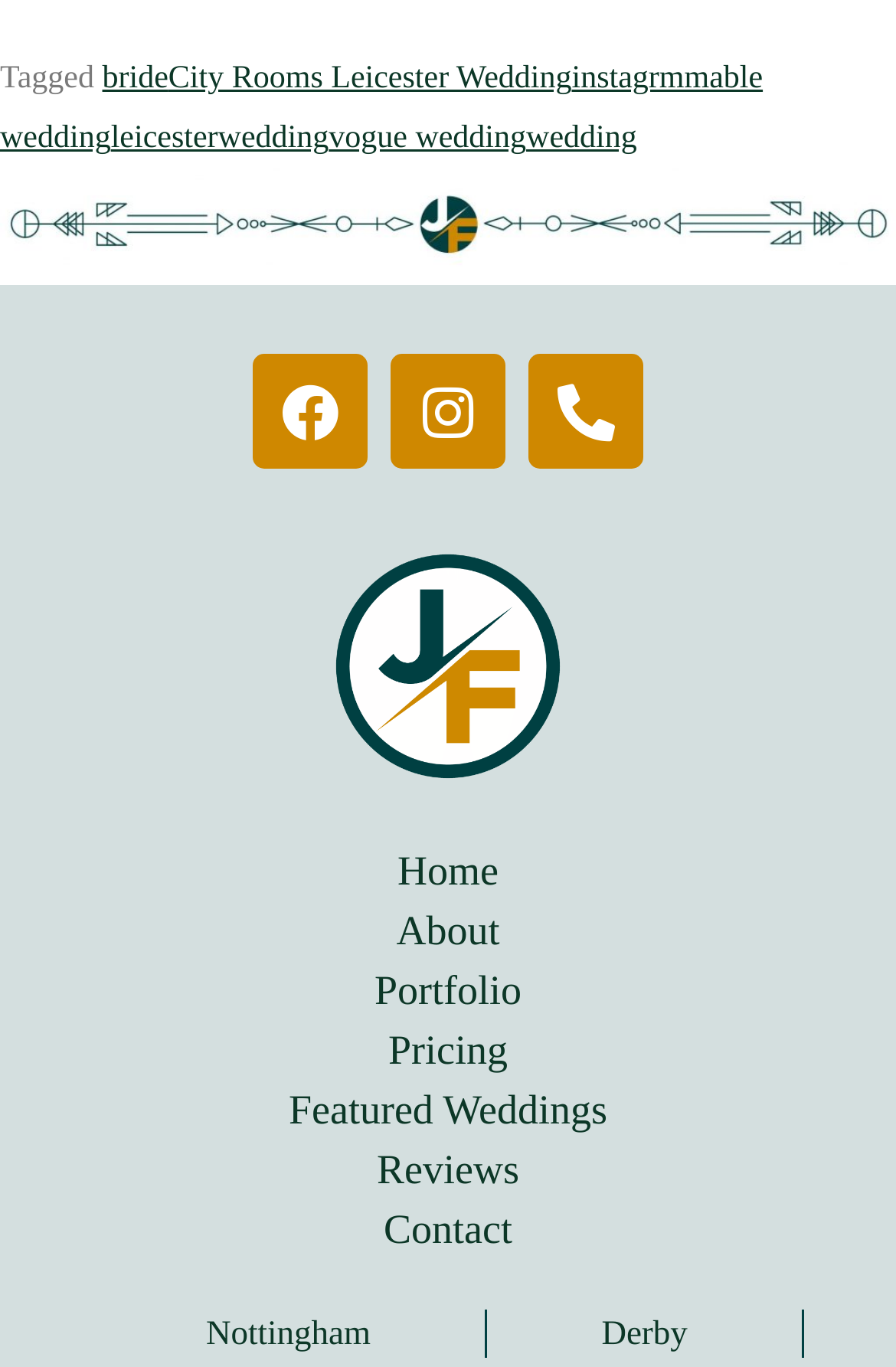Can you specify the bounding box coordinates of the area that needs to be clicked to fulfill the following instruction: "Check out Mum’s Flowers"?

None